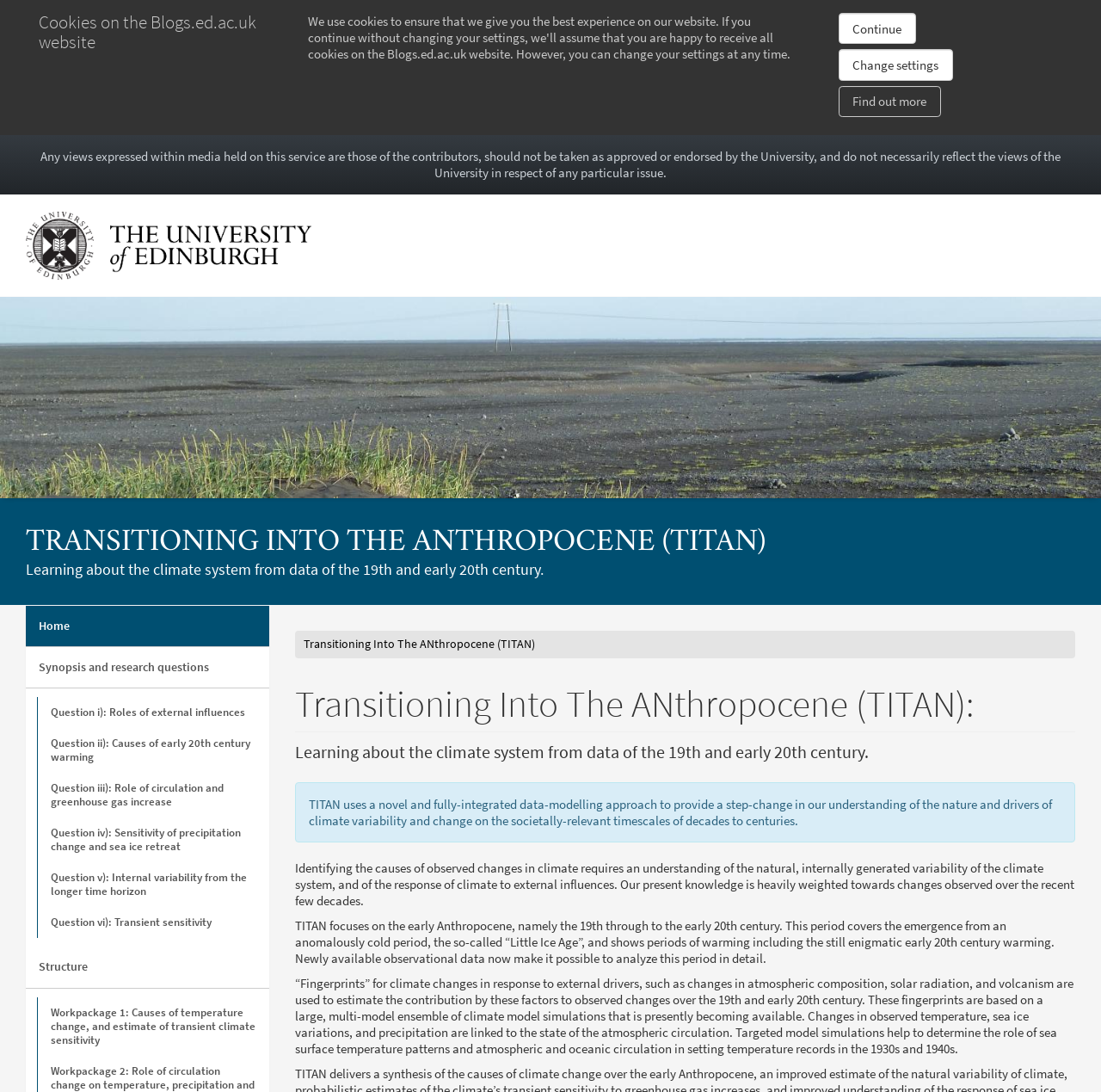Refer to the image and offer a detailed explanation in response to the question: What is the goal of the TITAN project?

The goal of the TITAN project is to provide a step-change in our understanding of the nature and drivers of climate variability and change on the societally-relevant timescales of decades to centuries, as mentioned in the static text.